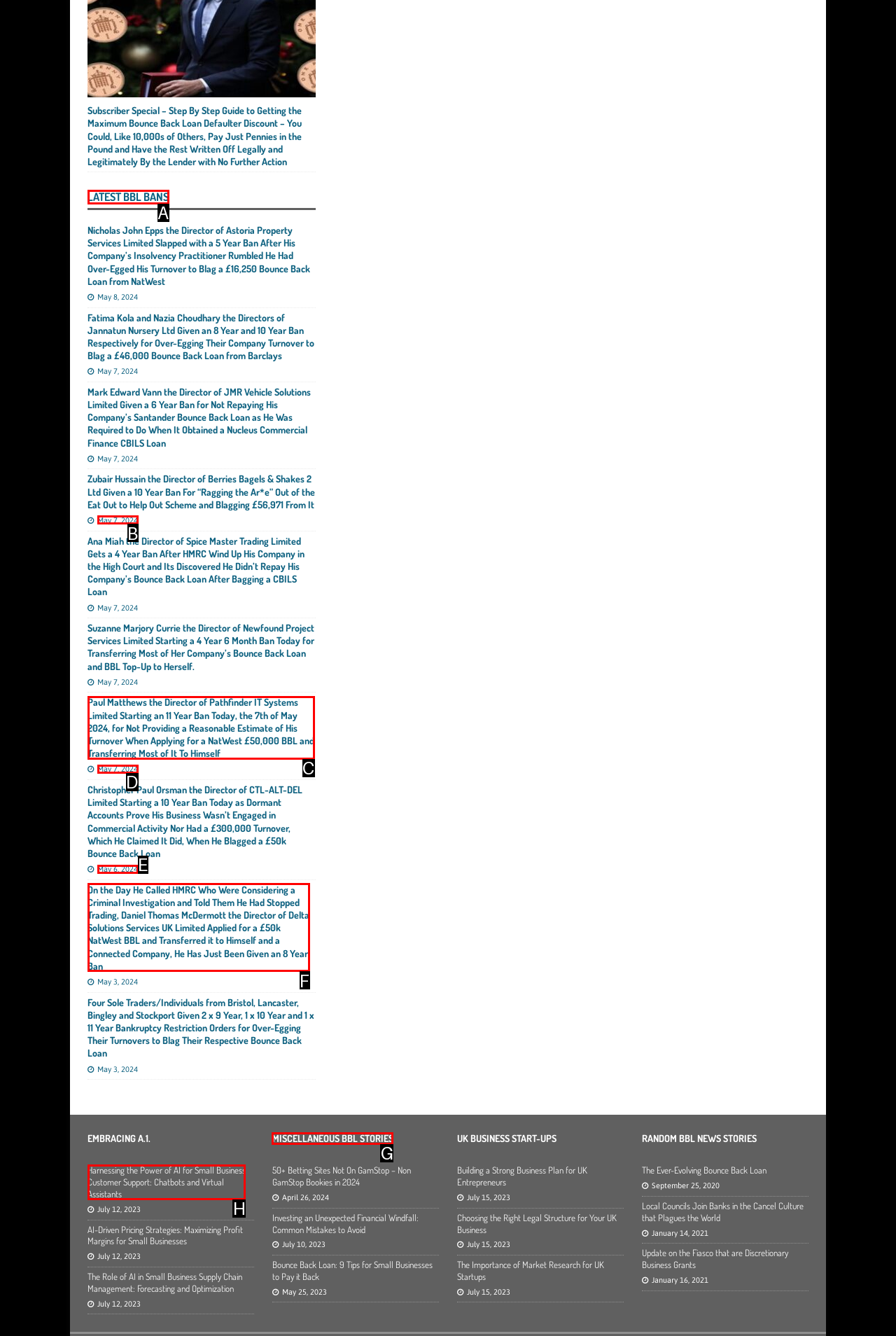Choose the HTML element you need to click to achieve the following task: Learn about 'Harnessing the Power of AI for Small Business Customer Support: Chatbots and Virtual Assistants'
Respond with the letter of the selected option from the given choices directly.

H